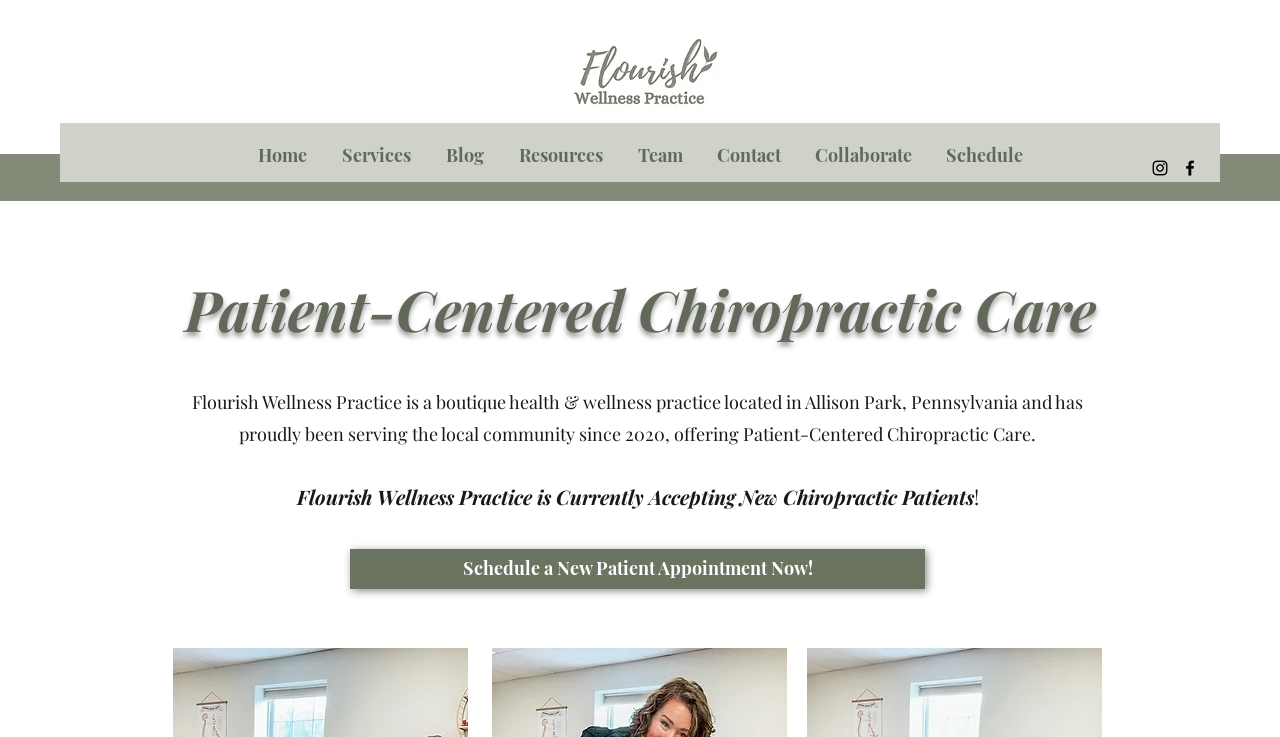Please locate the clickable area by providing the bounding box coordinates to follow this instruction: "Visit Instagram page".

[0.898, 0.214, 0.914, 0.242]